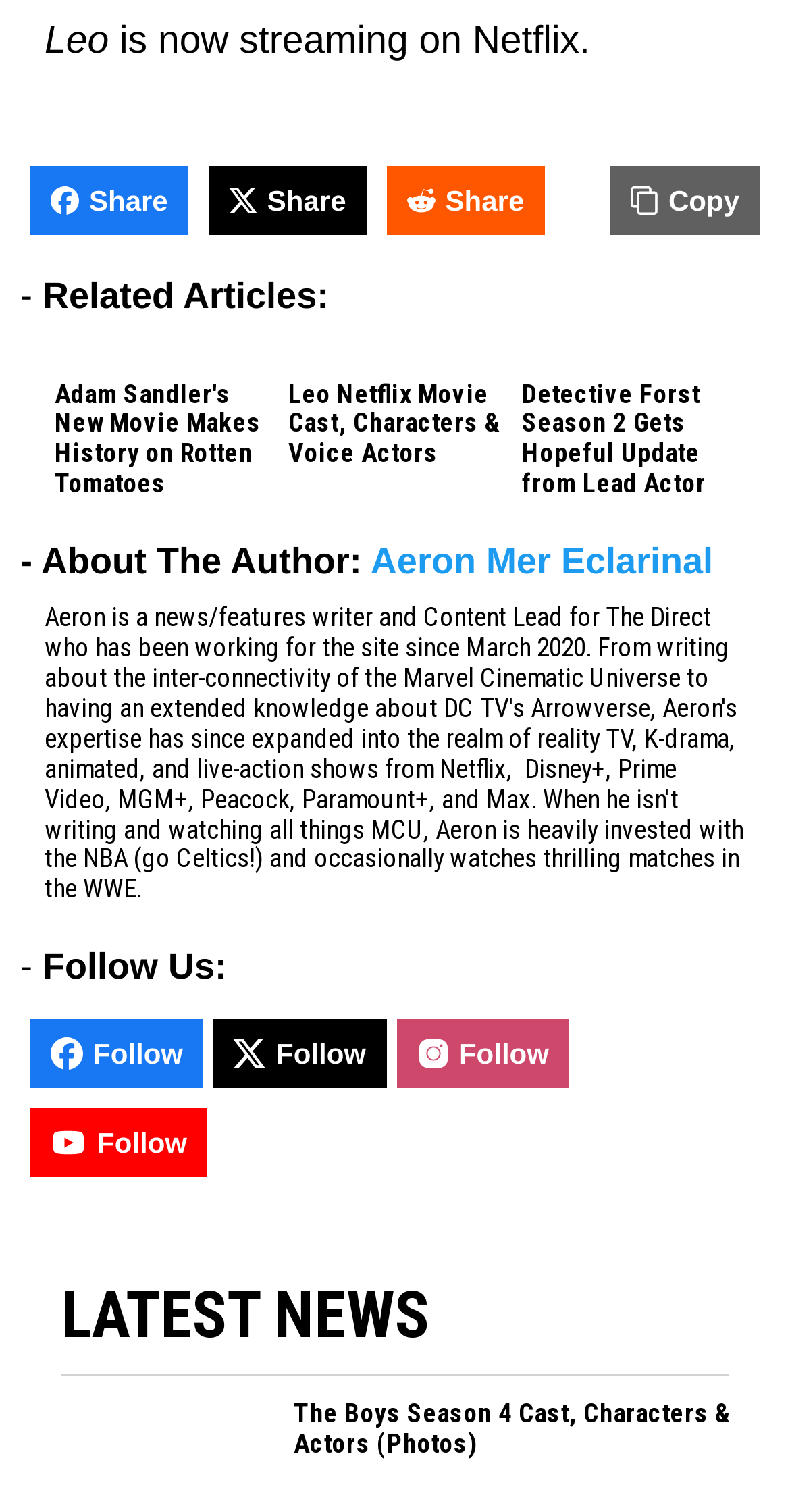Find and provide the bounding box coordinates for the UI element described with: "Share".

[0.489, 0.11, 0.689, 0.156]